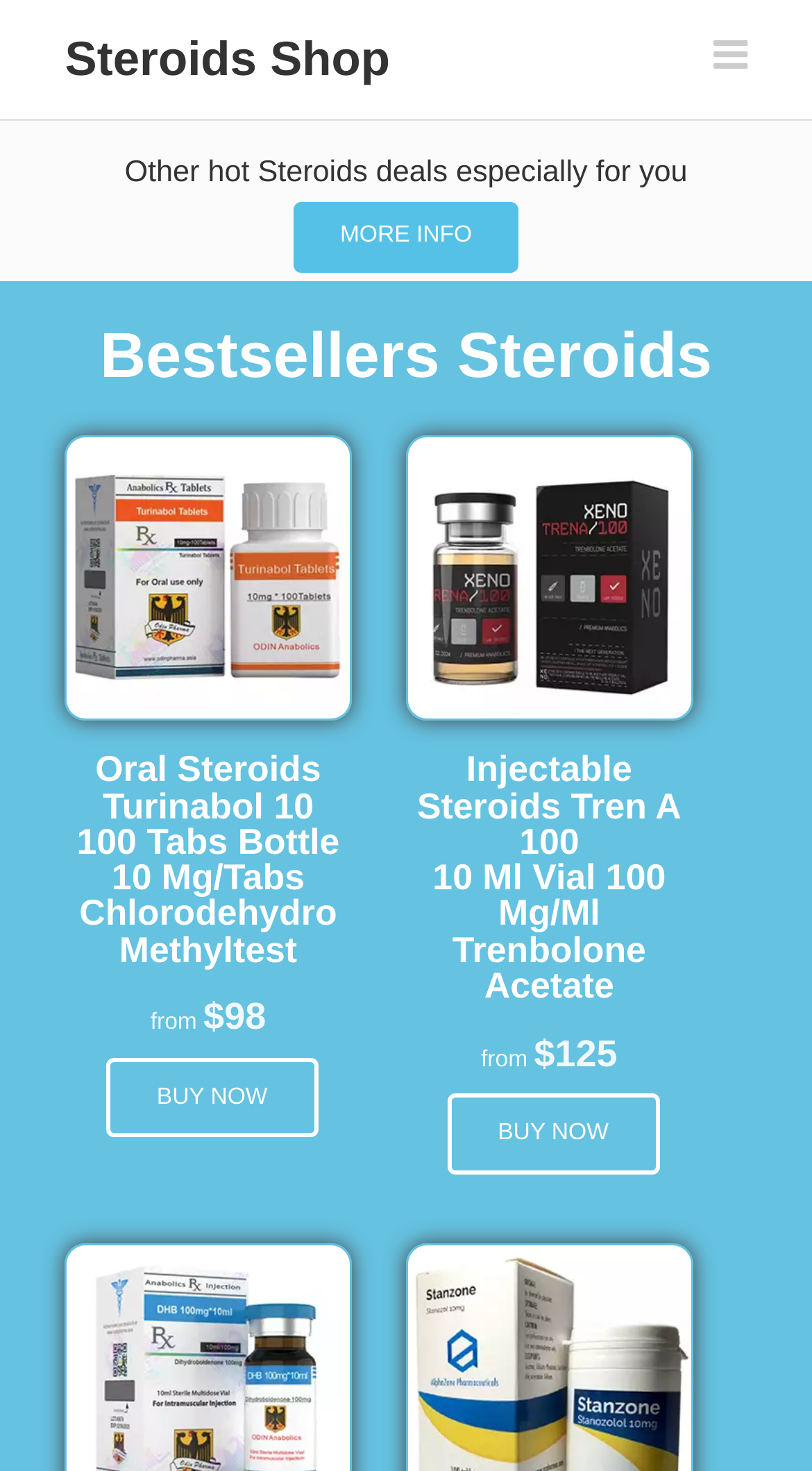What is the category of the products displayed on the webpage?
Look at the image and respond to the question as thoroughly as possible.

I inferred the category of the products by looking at the headings and images on the webpage. The headings mention 'Oral Steroids' and 'Injectable Steroids', and the images show bottles and vials of steroids. Therefore, the category of the products is 'Steroids'.